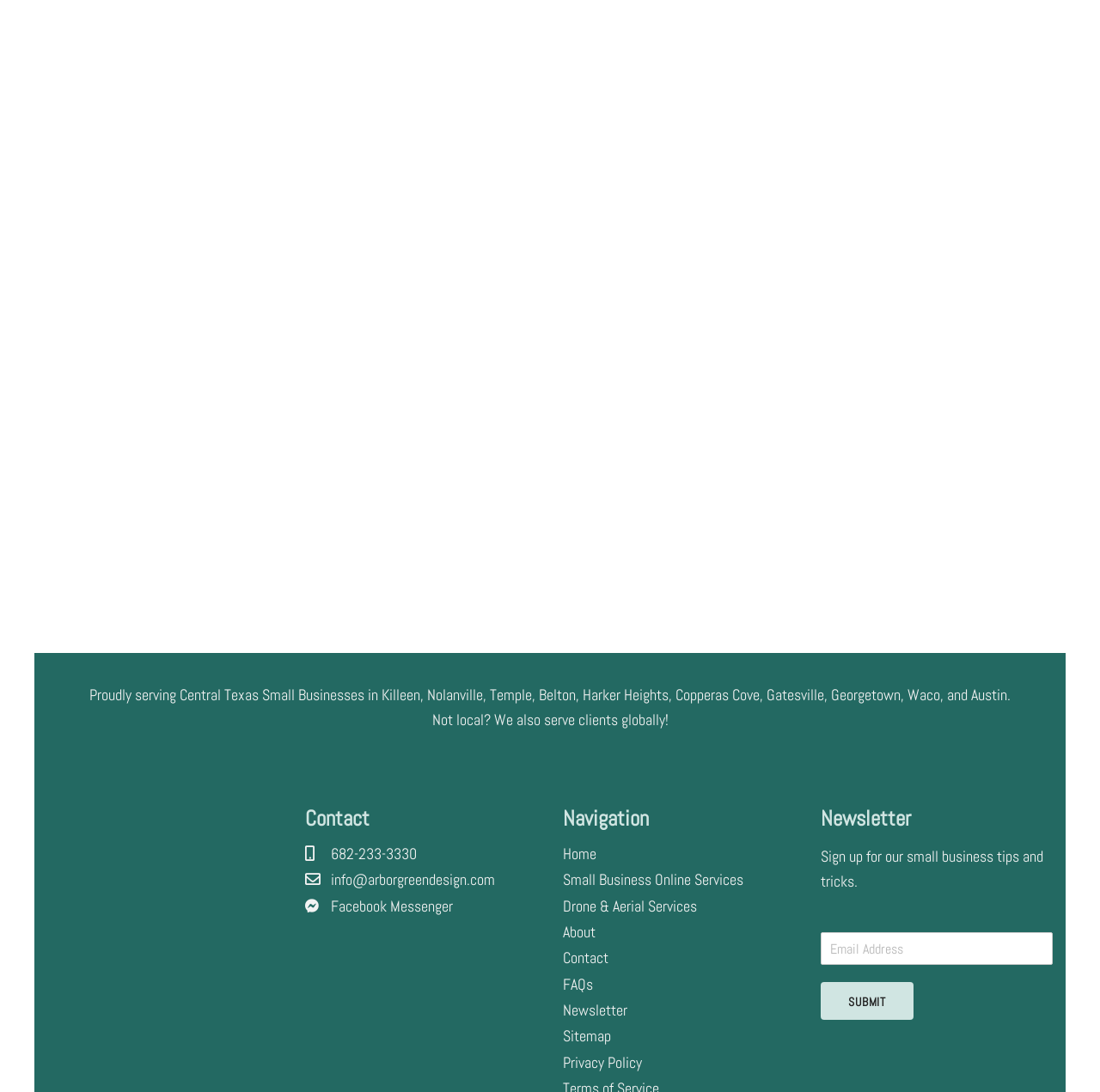Pinpoint the bounding box coordinates of the clickable element needed to complete the instruction: "Click the link to Home". The coordinates should be provided as four float numbers between 0 and 1: [left, top, right, bottom].

[0.512, 0.773, 0.542, 0.791]